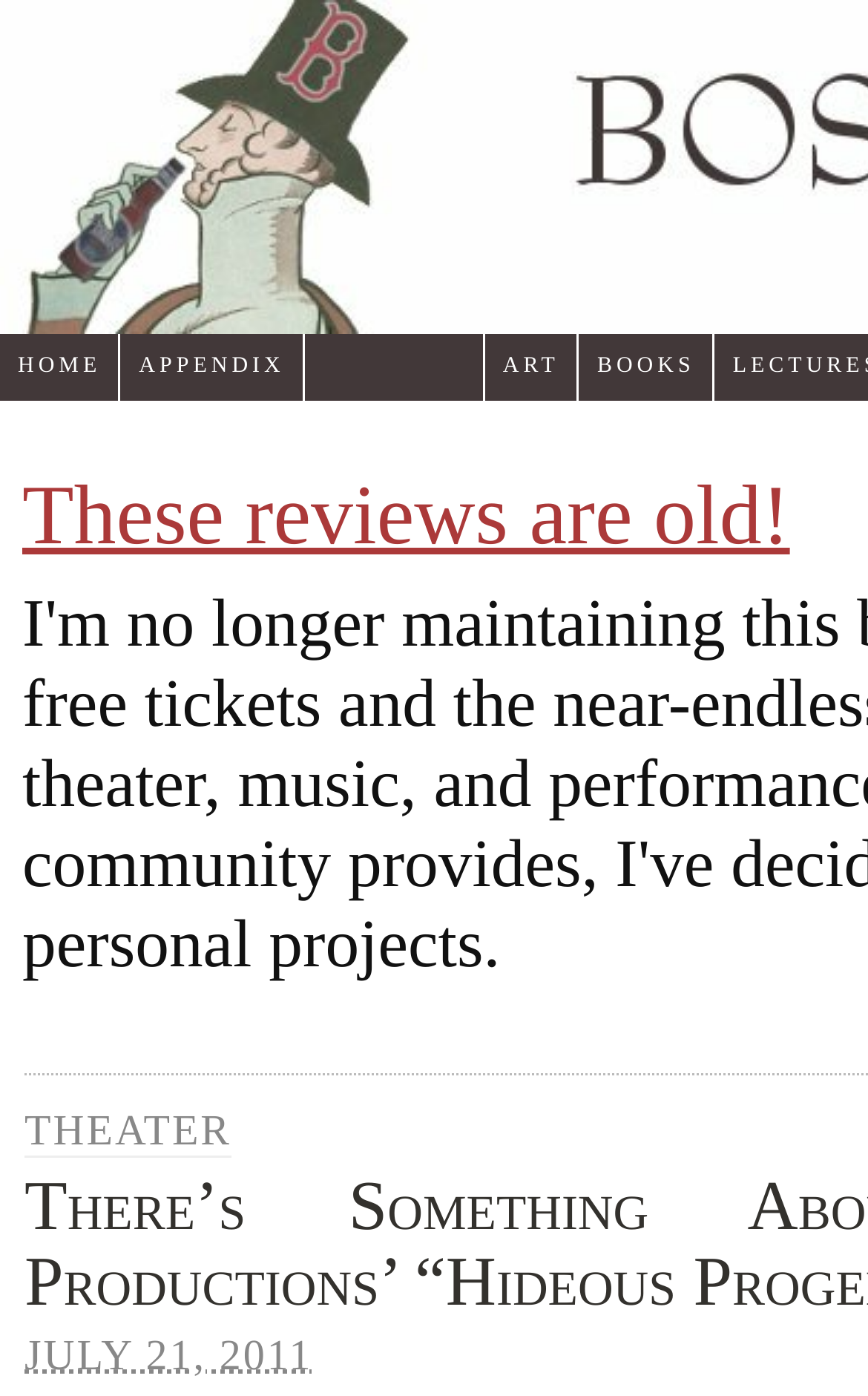Generate a thorough caption detailing the webpage content.

This webpage is a blog focused on Boston arts and culture, with a navigation menu at the top. The menu consists of five links: "HOME" on the left, followed by "APPENDIX", "ART", and "BOOKS" in sequence. 

Below the navigation menu, there is a section that appears to be a blog post or article. The post is dated "JULY 21, 2011", which is indicated by an abbreviation "2011-07-21" and a static text "JULY 21, 2011" on the top-left corner of this section. 

On the bottom-left corner of the page, there is another link labeled "THEATER". This link is positioned below the navigation menu and the blog post section.